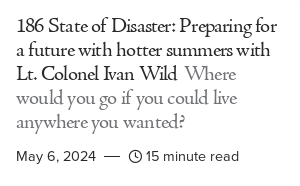Explain the image in a detailed way.

This image features a headline reading "186 State of Disaster: Preparing for a future with hotter summers with Lt. Colonel Ivan Wild," suggesting a discussion about climate challenges and future preparedness. Below the title, a thought-provoking question is posed: "Where would you go if you could live anywhere you wanted?" This invites readers to consider their ideal living situations in the context of environmental changes. The publication date is May 6, 2024, and the estimated reading time is 15 minutes, indicating a comprehensive exploration of the topic. The layout is clean and emphasizes the urgency of the subject matter, blending informative content with a personal touch.